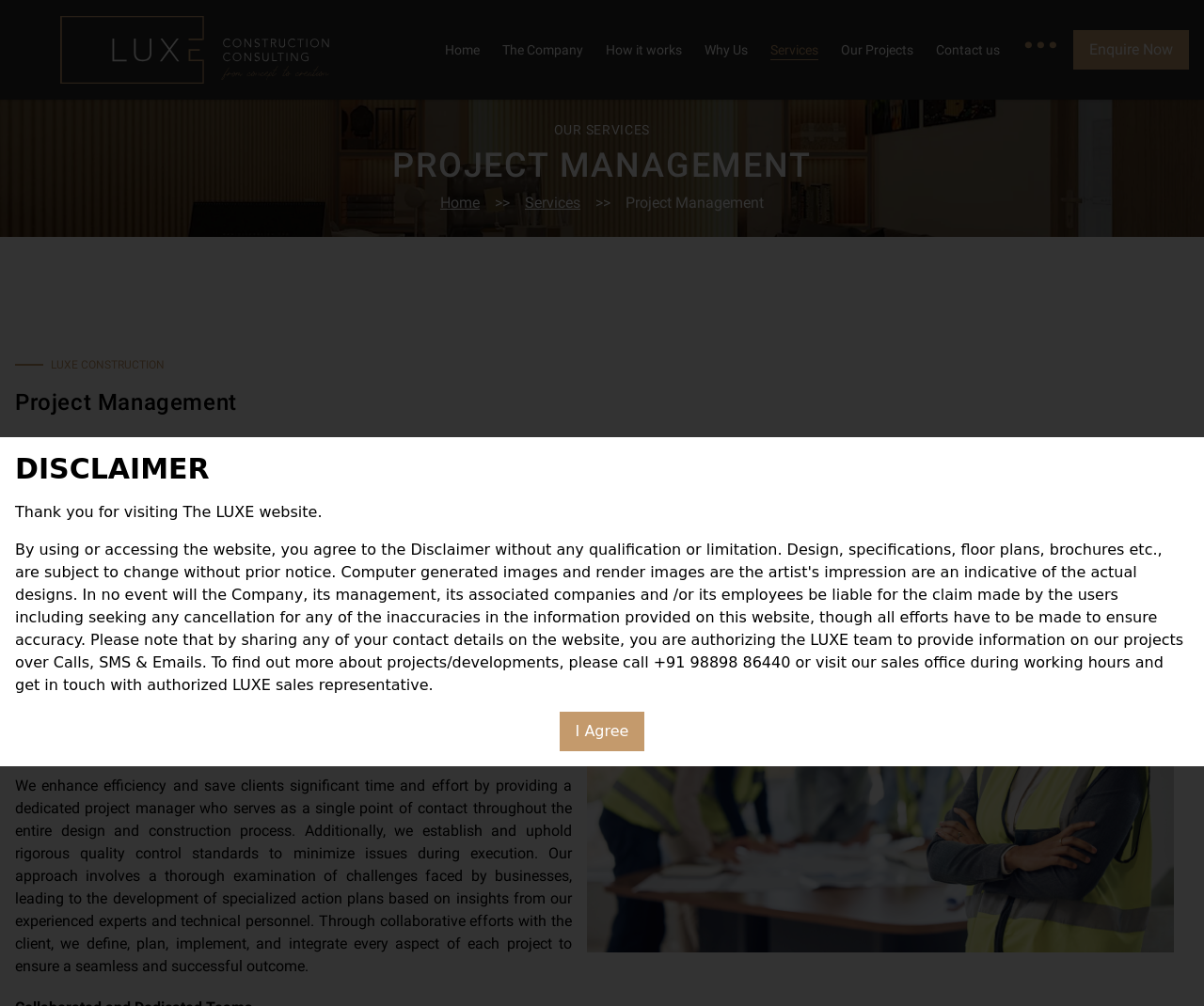What is the company name?
Using the picture, provide a one-word or short phrase answer.

Luxe Construction Consulting